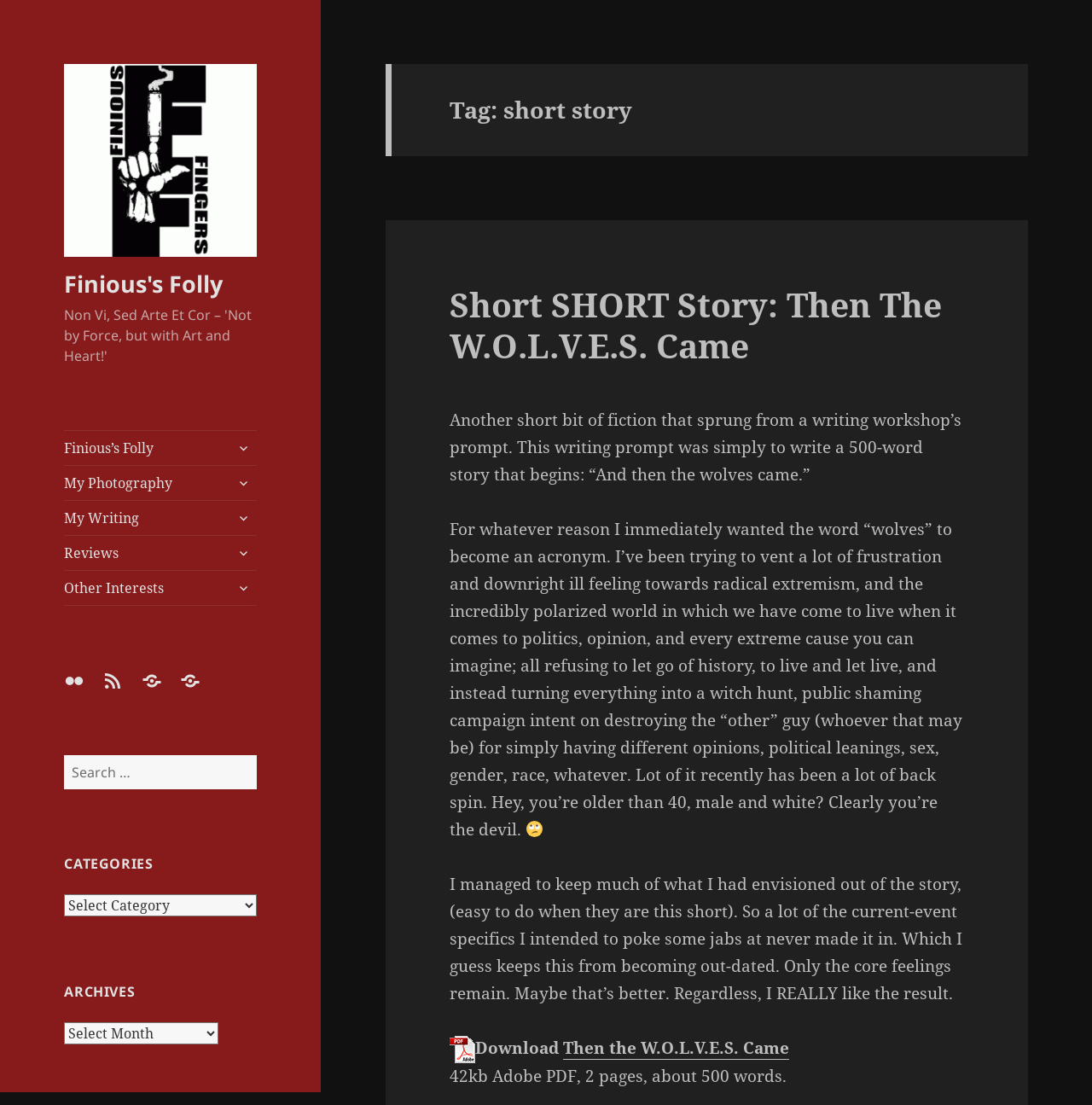What is the author's attitude towards radical extremism?
Please describe in detail the information shown in the image to answer the question.

From the static text 'For whatever reason I immediately wanted the word “wolves” to become an acronym. I’ve been trying to vent a lot of frustration and downright ill feeling towards radical extremism...', I can infer that the author has a critical attitude towards radical extremism.